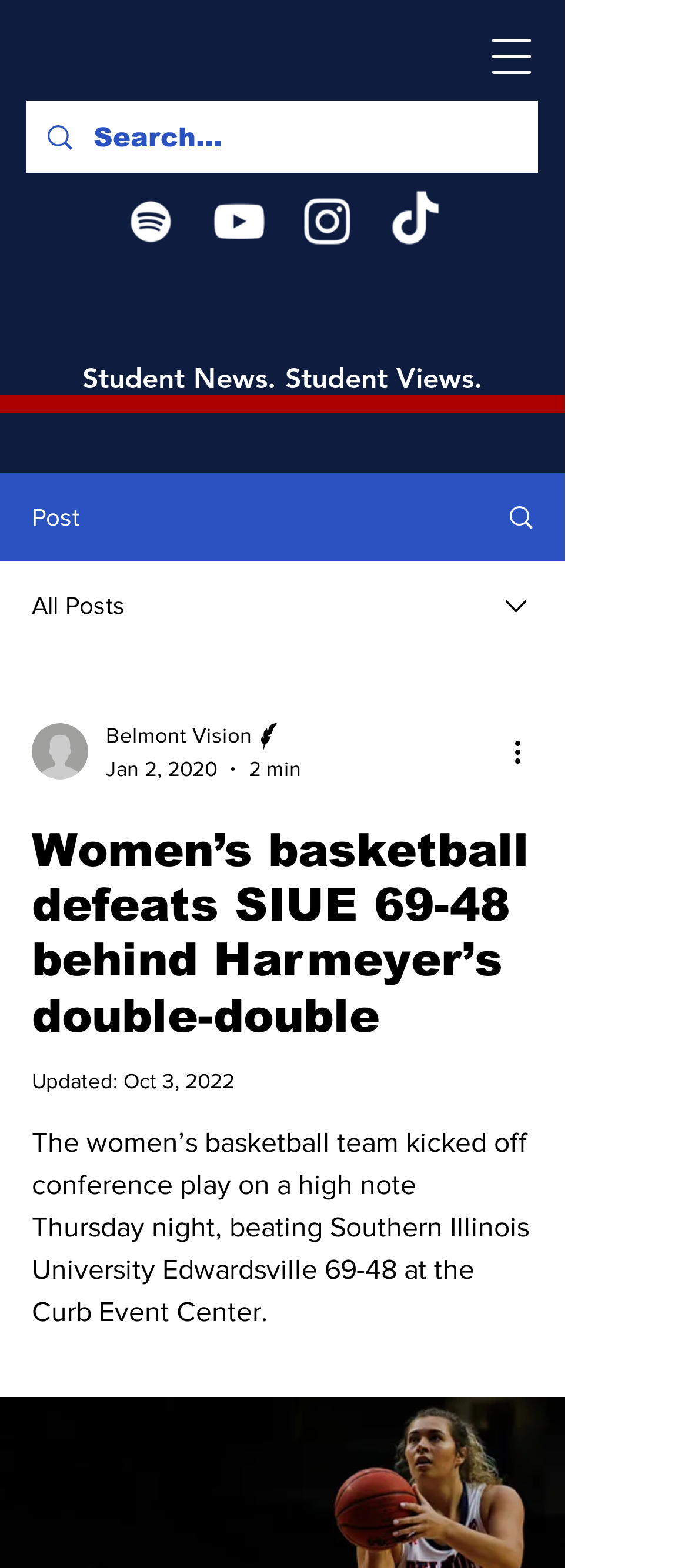Identify the bounding box coordinates for the region of the element that should be clicked to carry out the instruction: "More actions on the post". The bounding box coordinates should be four float numbers between 0 and 1, i.e., [left, top, right, bottom].

[0.738, 0.466, 0.8, 0.493]